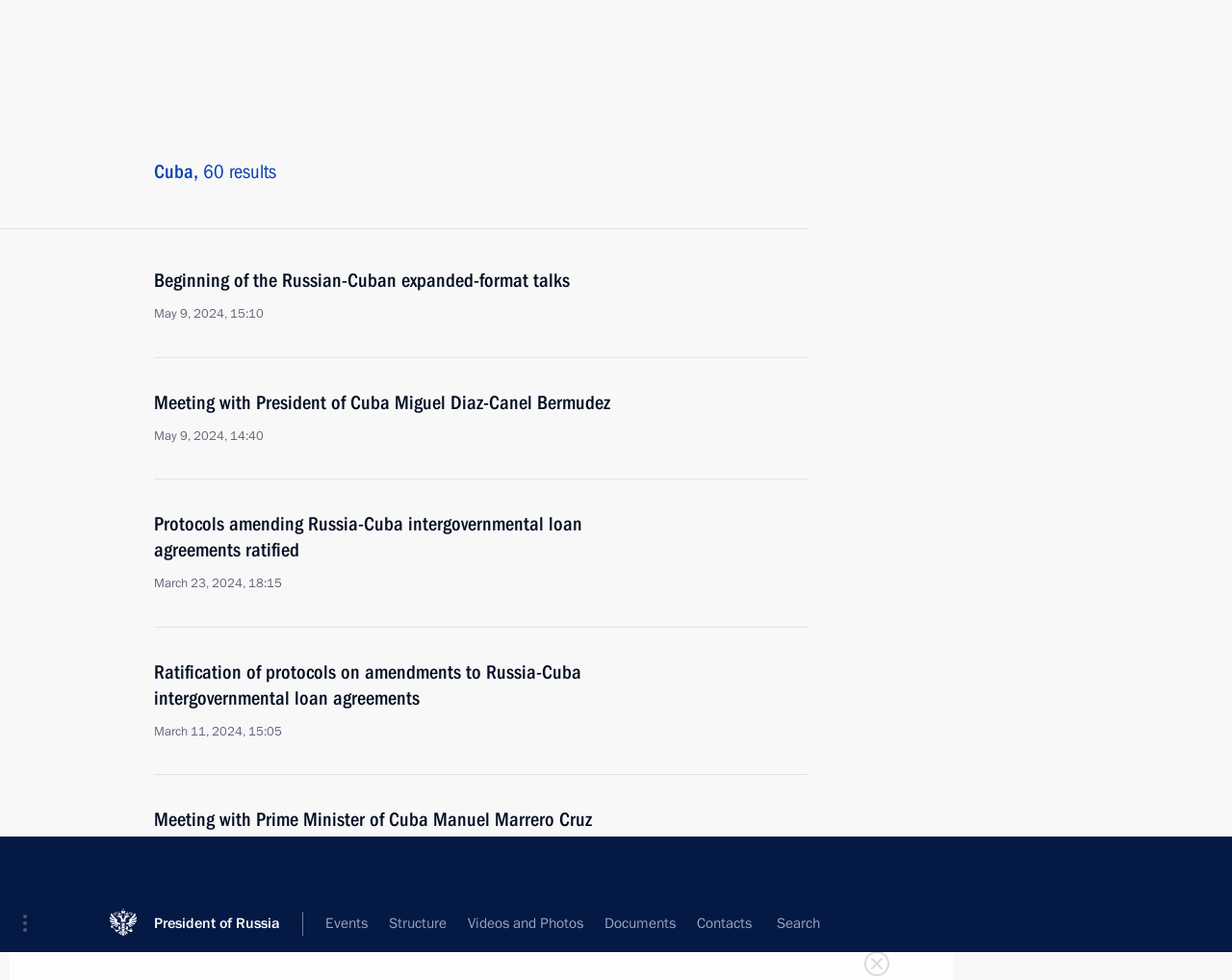Please specify the bounding box coordinates of the clickable section necessary to execute the following command: "View 'Videos and Photos'".

[0.371, 0.0, 0.482, 0.059]